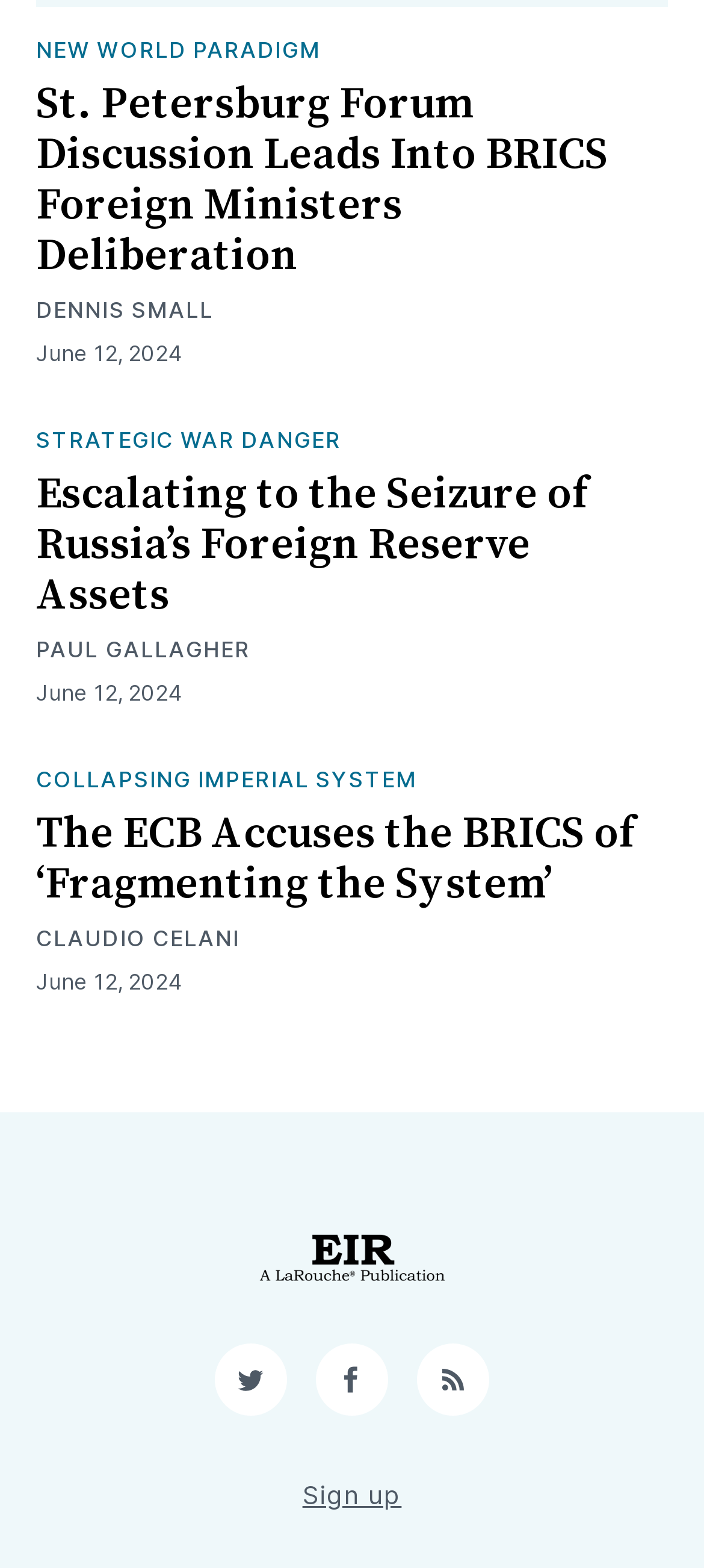Please identify the bounding box coordinates of the element that needs to be clicked to execute the following command: "Read article about St. Petersburg Forum Discussion". Provide the bounding box using four float numbers between 0 and 1, formatted as [left, top, right, bottom].

[0.051, 0.051, 0.949, 0.18]